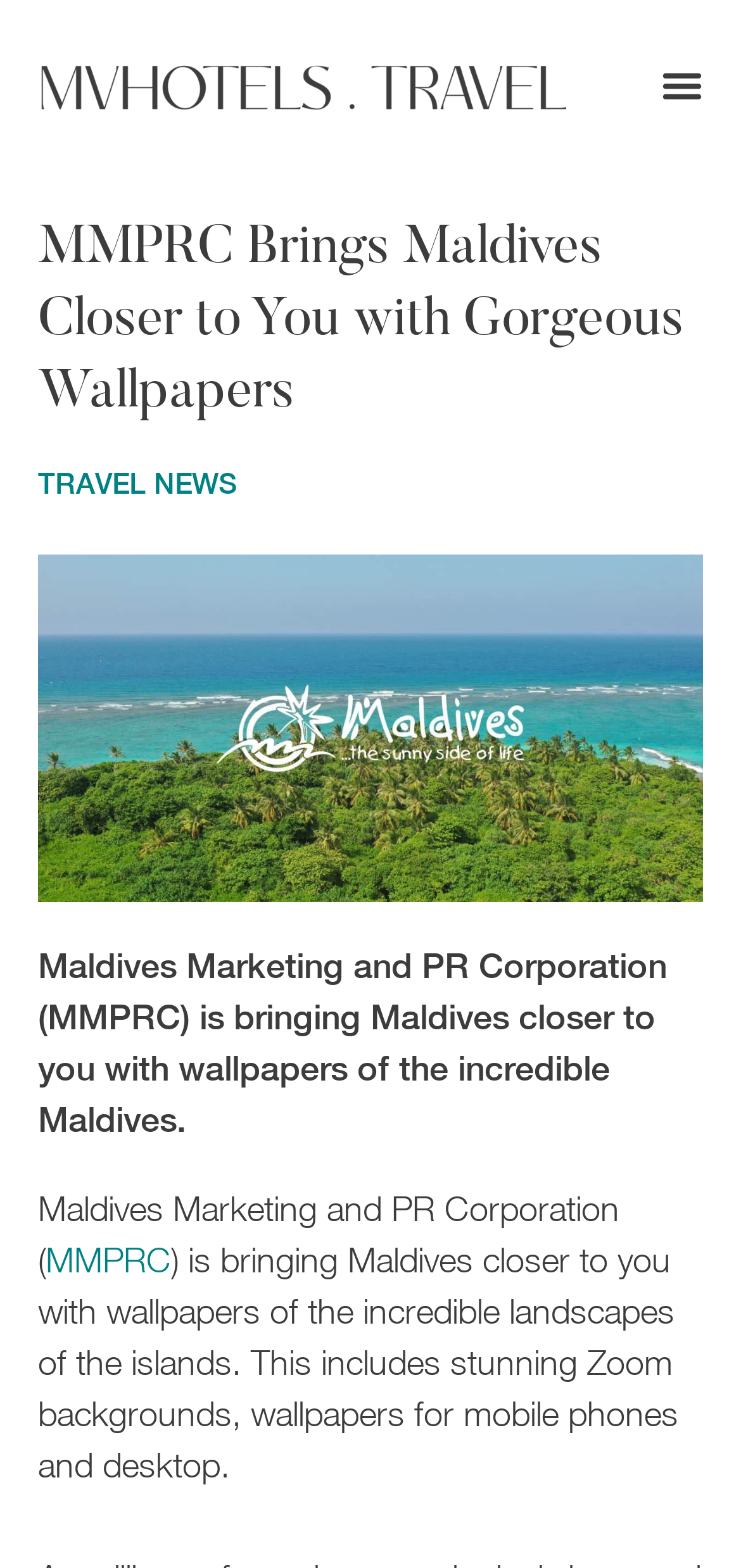Predict the bounding box for the UI component with the following description: "Travel News".

[0.051, 0.298, 0.321, 0.319]